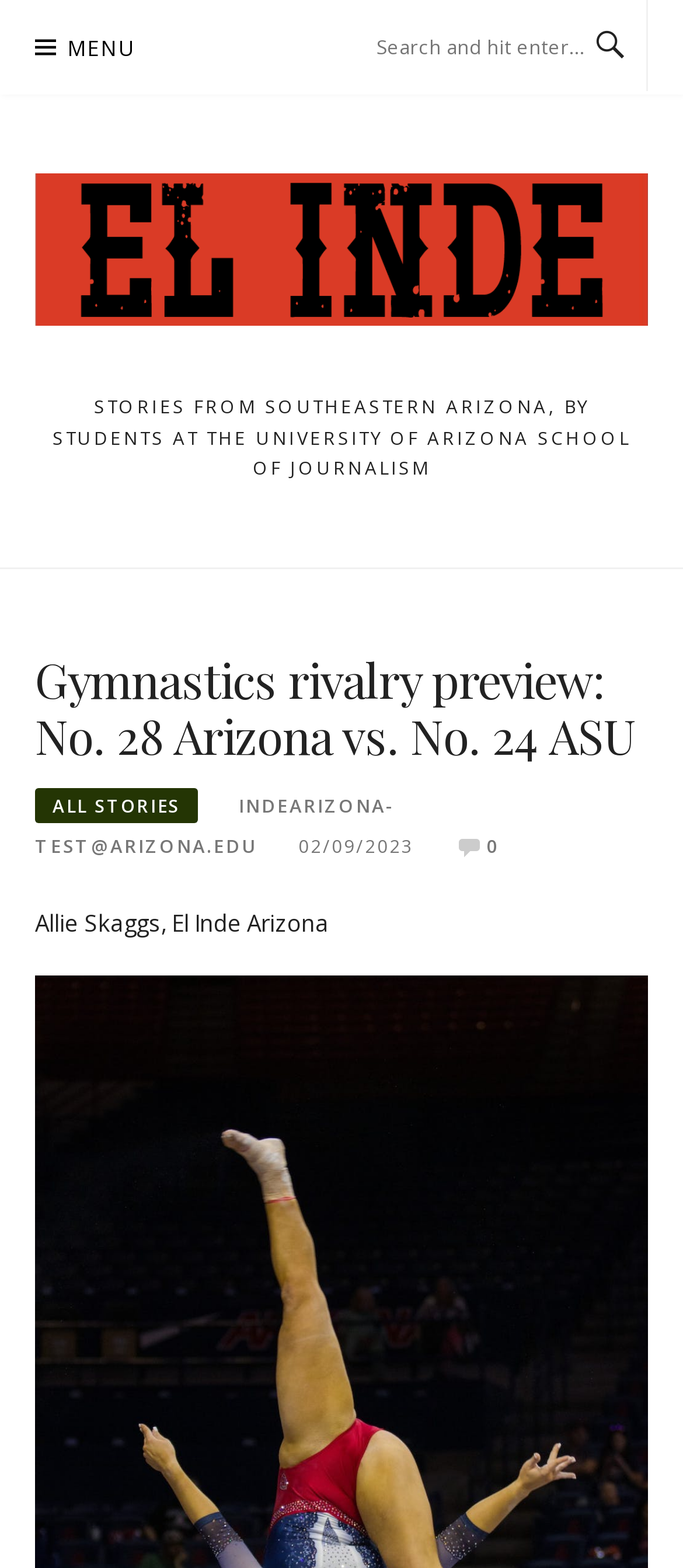Extract the bounding box for the UI element that matches this description: "name="s" placeholder="Search and hit enter..."".

[0.551, 0.02, 0.859, 0.041]